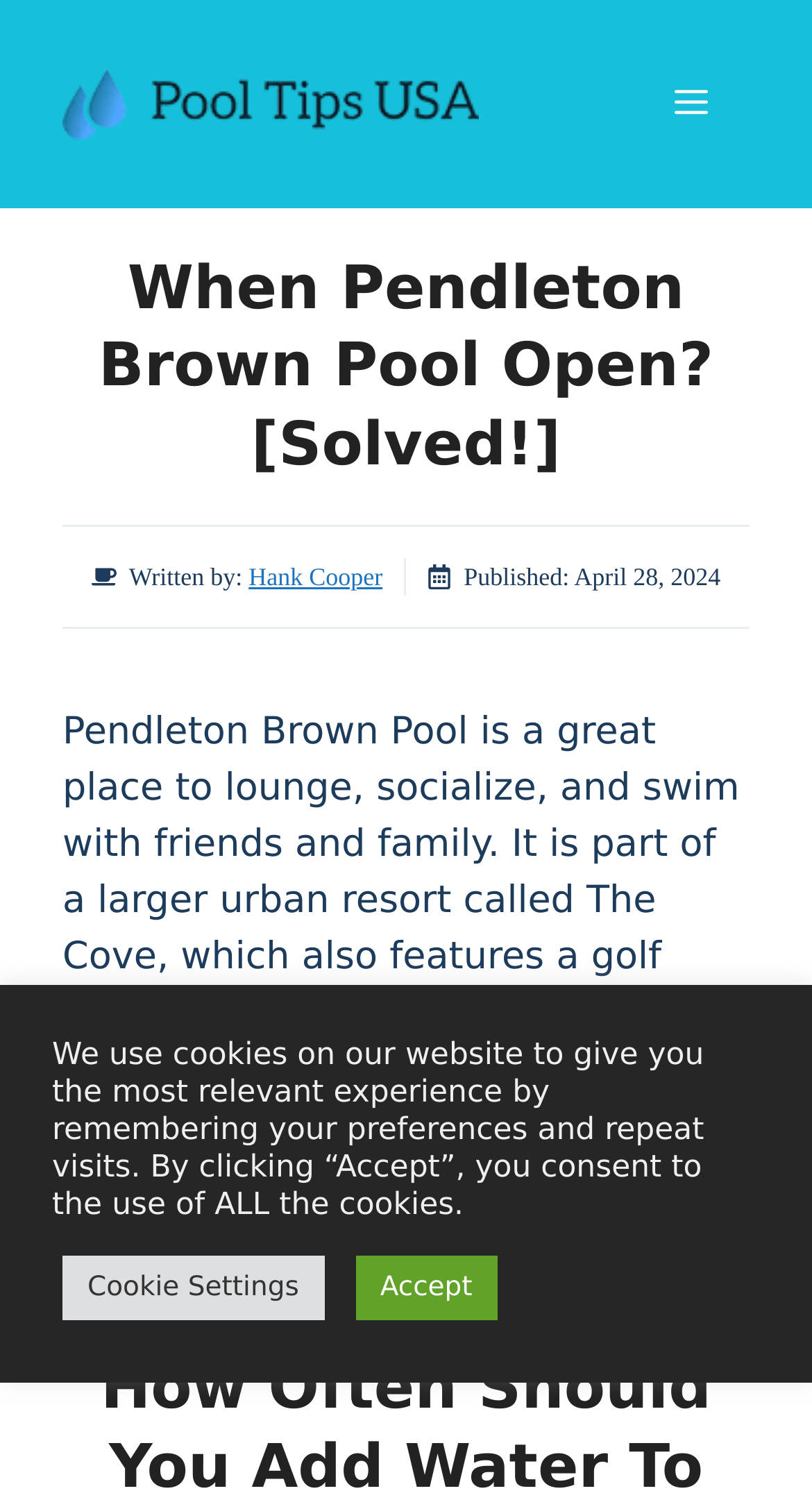Who wrote the article?
Using the details shown in the screenshot, provide a comprehensive answer to the question.

The author of the article is mentioned in the article section, specifically in the 'Written by:' text, which is followed by a link to the author's name, 'Hank Cooper'.